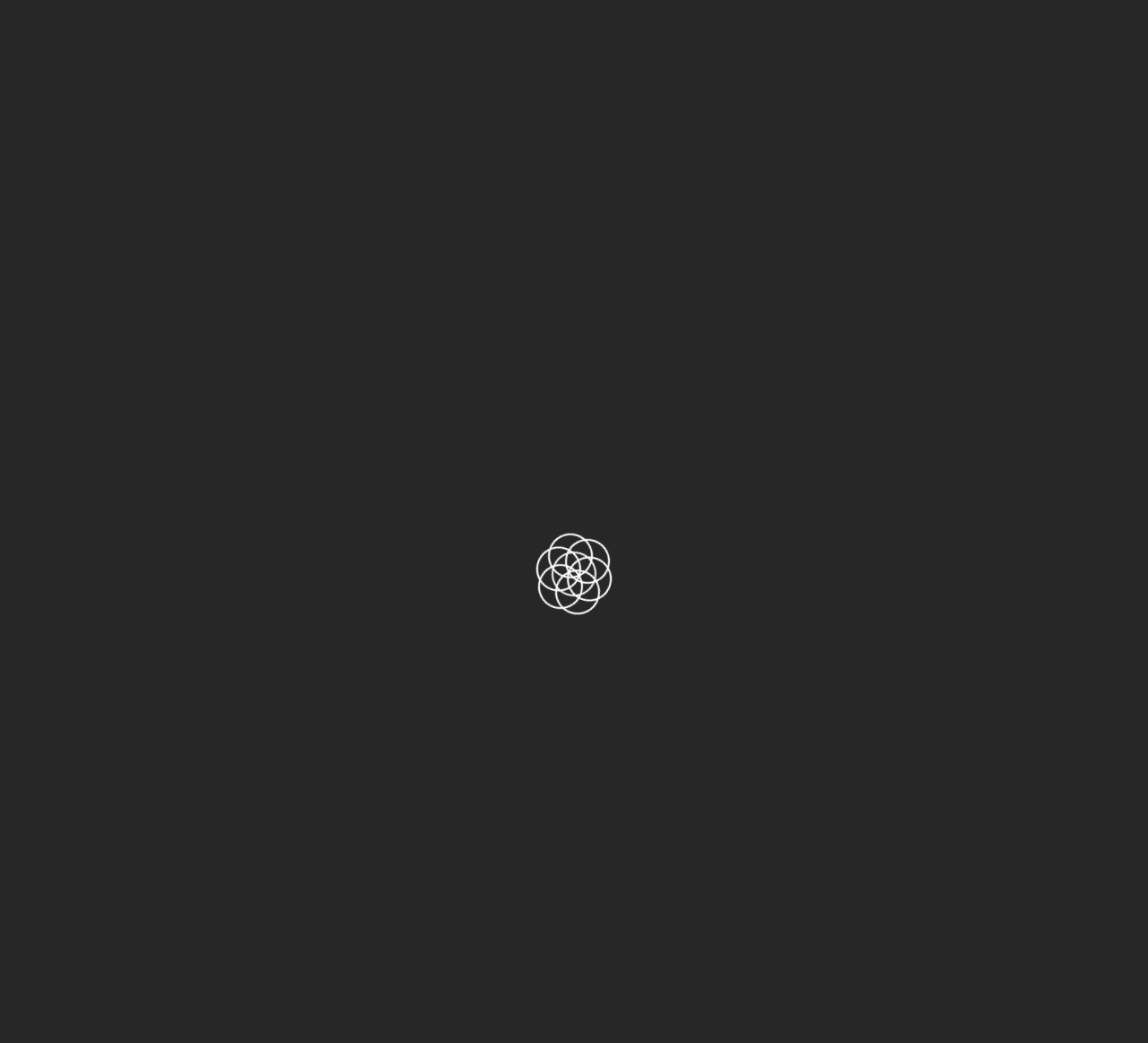Please indicate the bounding box coordinates for the clickable area to complete the following task: "Click on BUSINESS link in the main menu". The coordinates should be specified as four float numbers between 0 and 1, i.e., [left, top, right, bottom].

[0.043, 0.102, 0.099, 0.117]